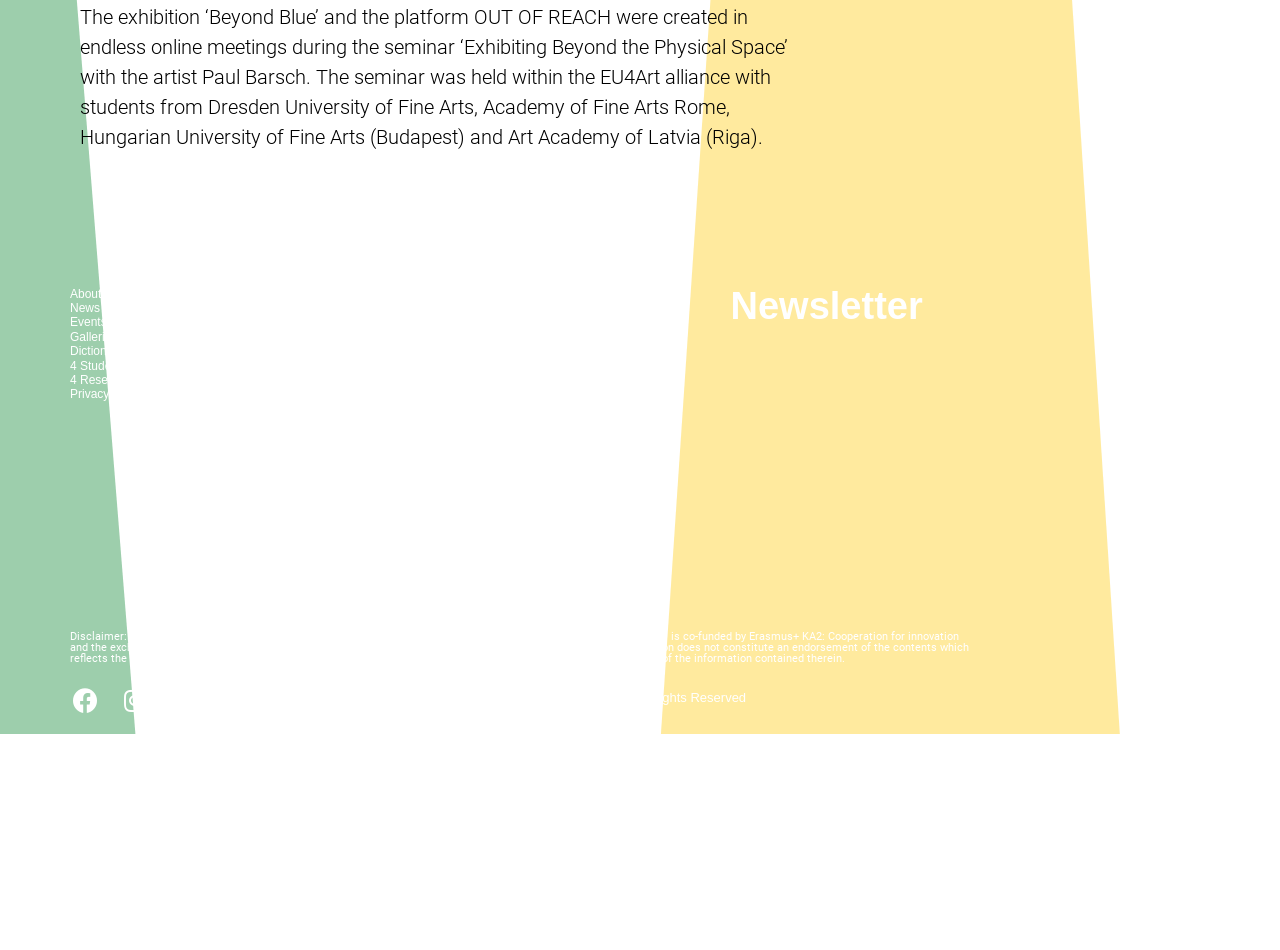Show the bounding box coordinates of the region that should be clicked to follow the instruction: "Click on the 'Galleries' link."

[0.055, 0.347, 0.195, 0.362]